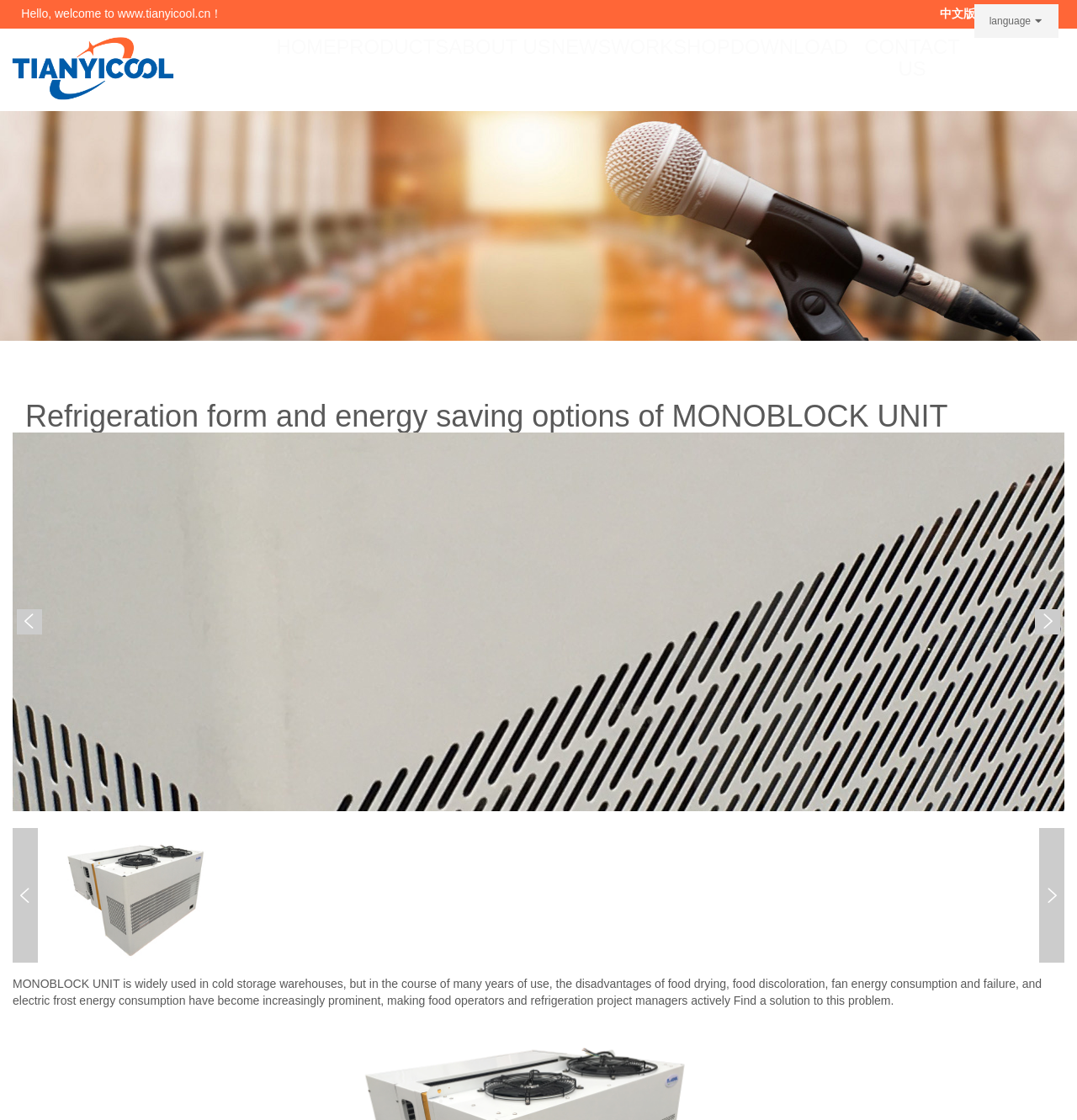What is the problem with MONOBLOCK UNIT?
Please answer the question as detailed as possible based on the image.

The problem with MONOBLOCK UNIT is obtained from the static text element with the bounding box coordinates [0.012, 0.872, 0.967, 0.899] and OCR text 'MONOBLOCK UNIT is widely used in cold storage warehouses, but in the course of many years of use, the disadvantages of food drying, food discoloration, fan energy consumption and failure, and electric frost energy consumption have become increasingly prominent...'.